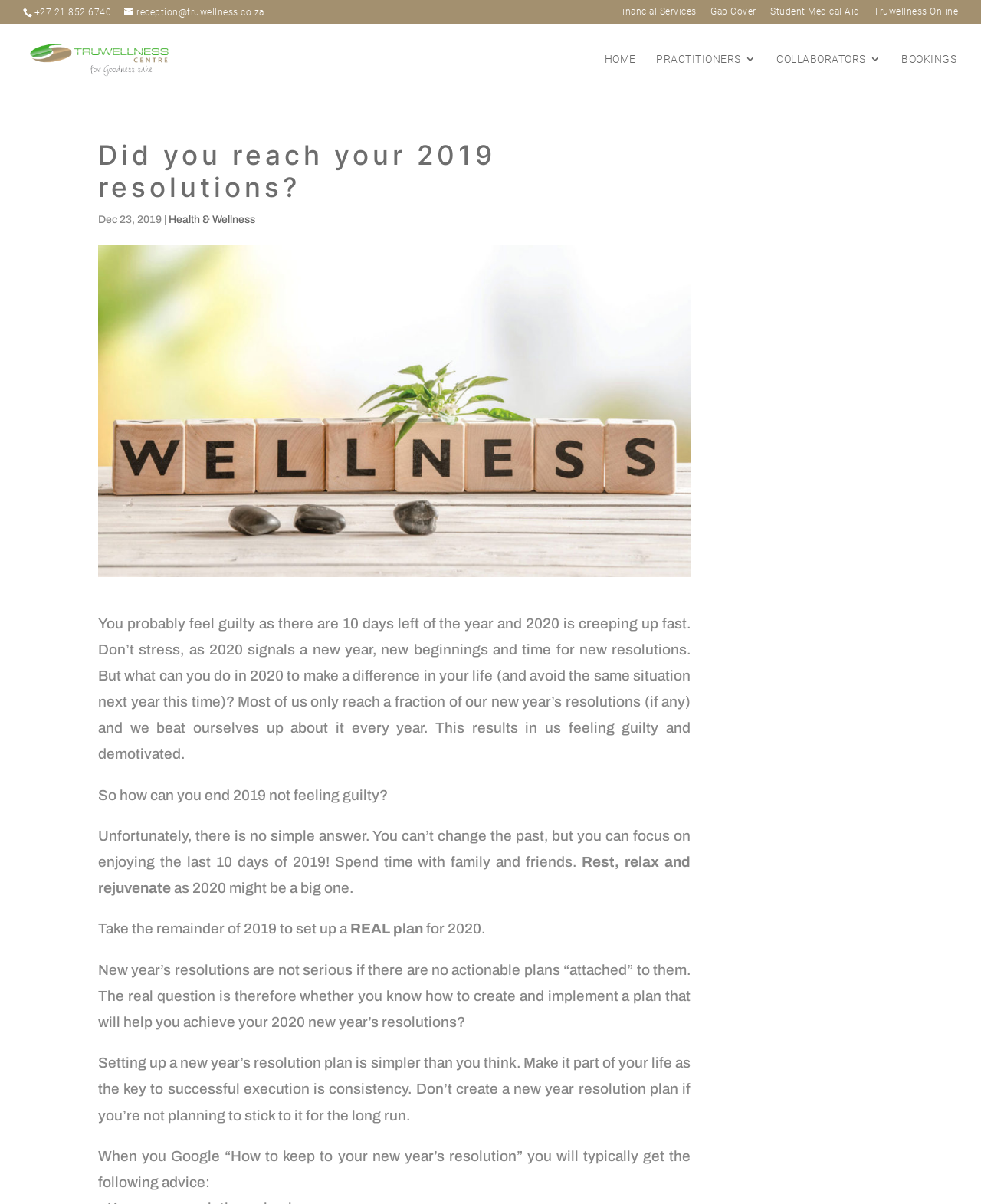Find and indicate the bounding box coordinates of the region you should select to follow the given instruction: "Email the reception".

[0.126, 0.006, 0.269, 0.015]